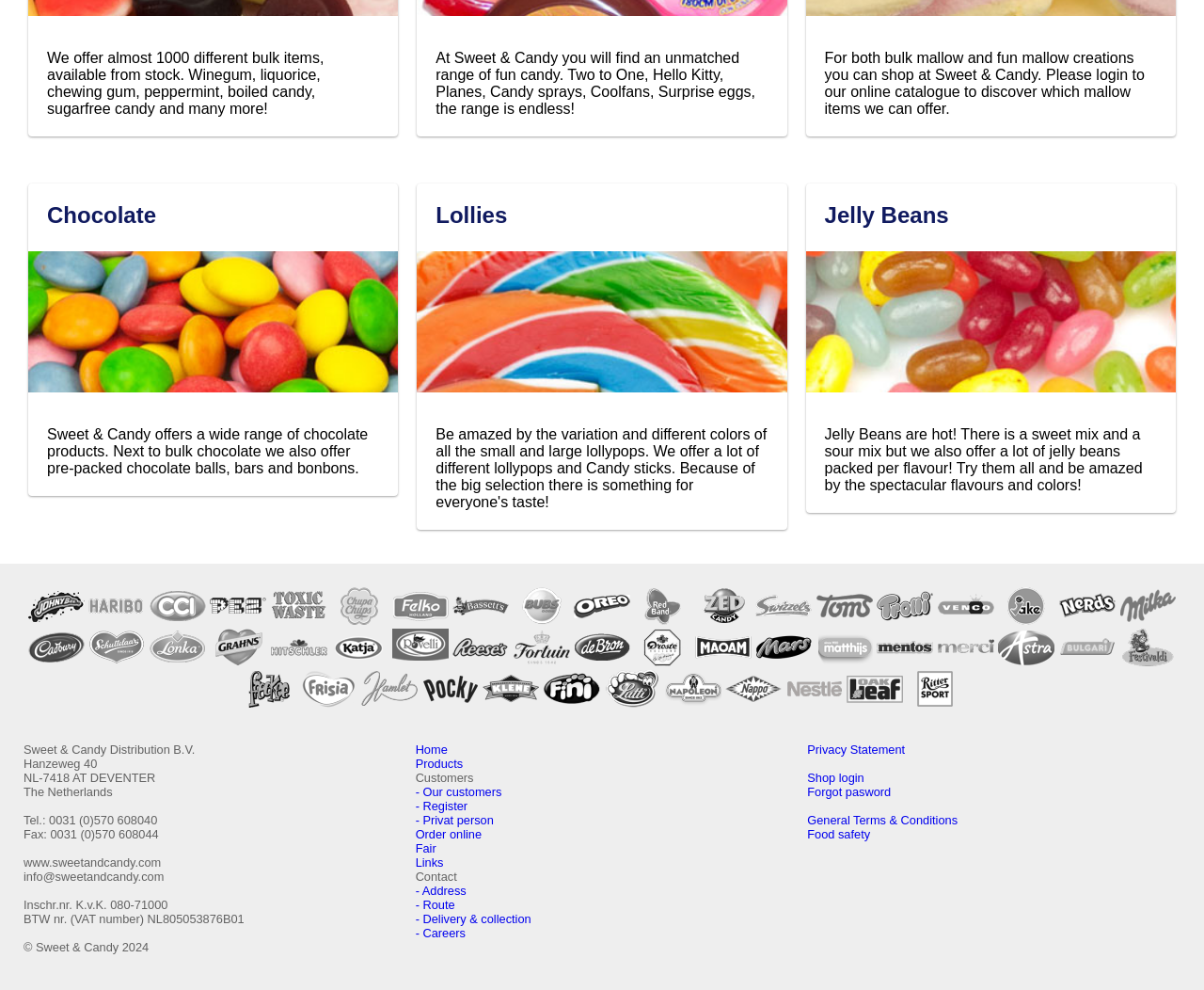Determine the bounding box coordinates of the clickable region to carry out the instruction: "Order online".

[0.345, 0.835, 0.4, 0.85]